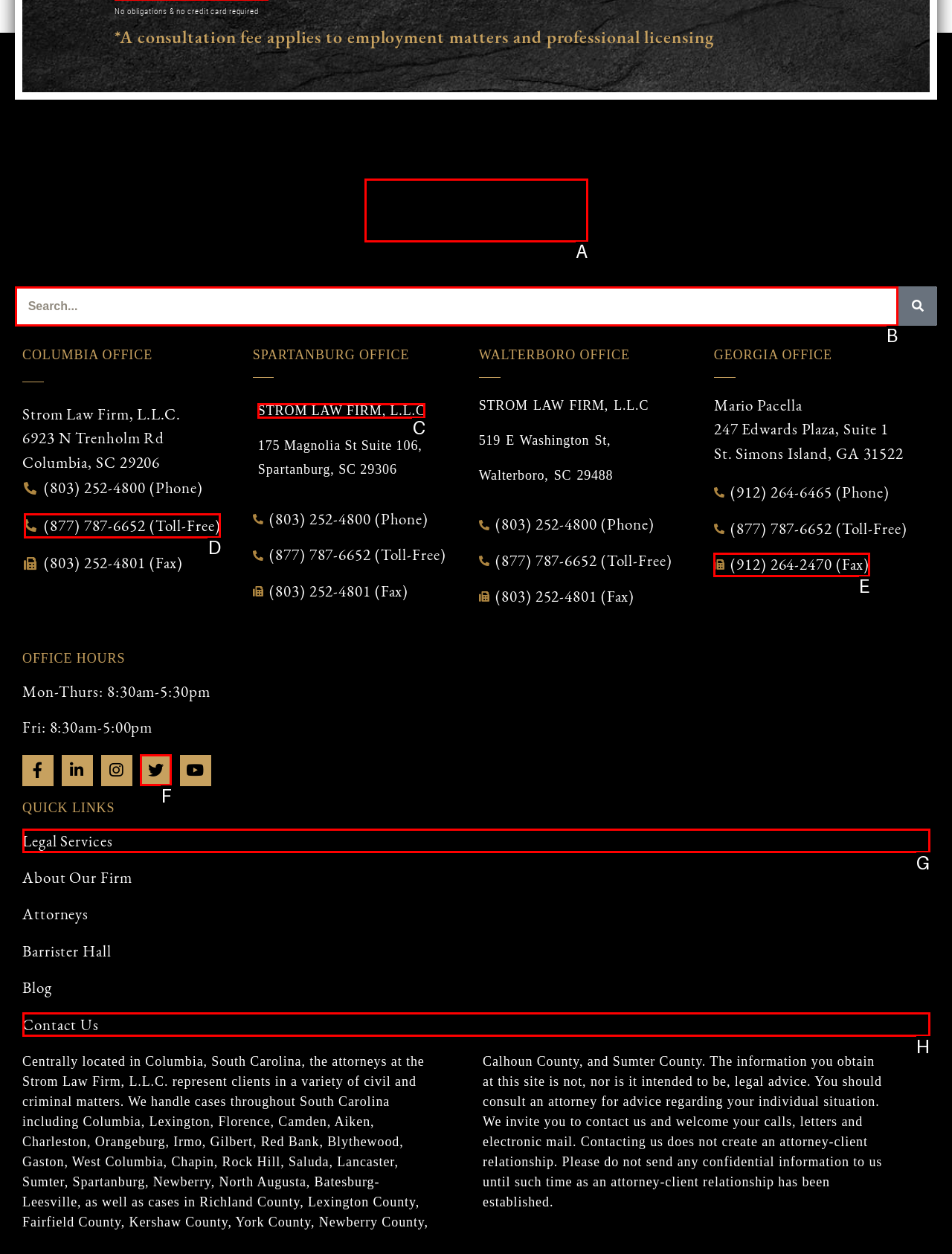Based on the description Contact Us, identify the most suitable HTML element from the options. Provide your answer as the corresponding letter.

None